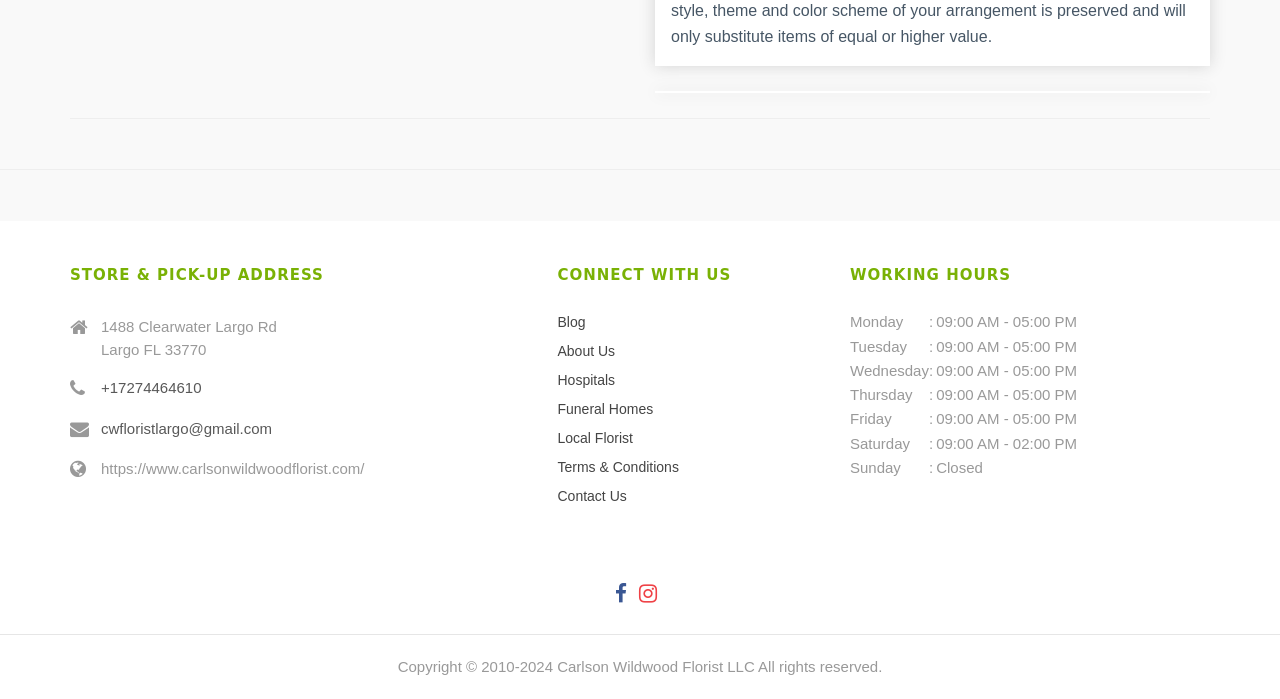Determine the bounding box coordinates of the region I should click to achieve the following instruction: "Visit the website". Ensure the bounding box coordinates are four float numbers between 0 and 1, i.e., [left, top, right, bottom].

[0.079, 0.647, 0.294, 0.705]